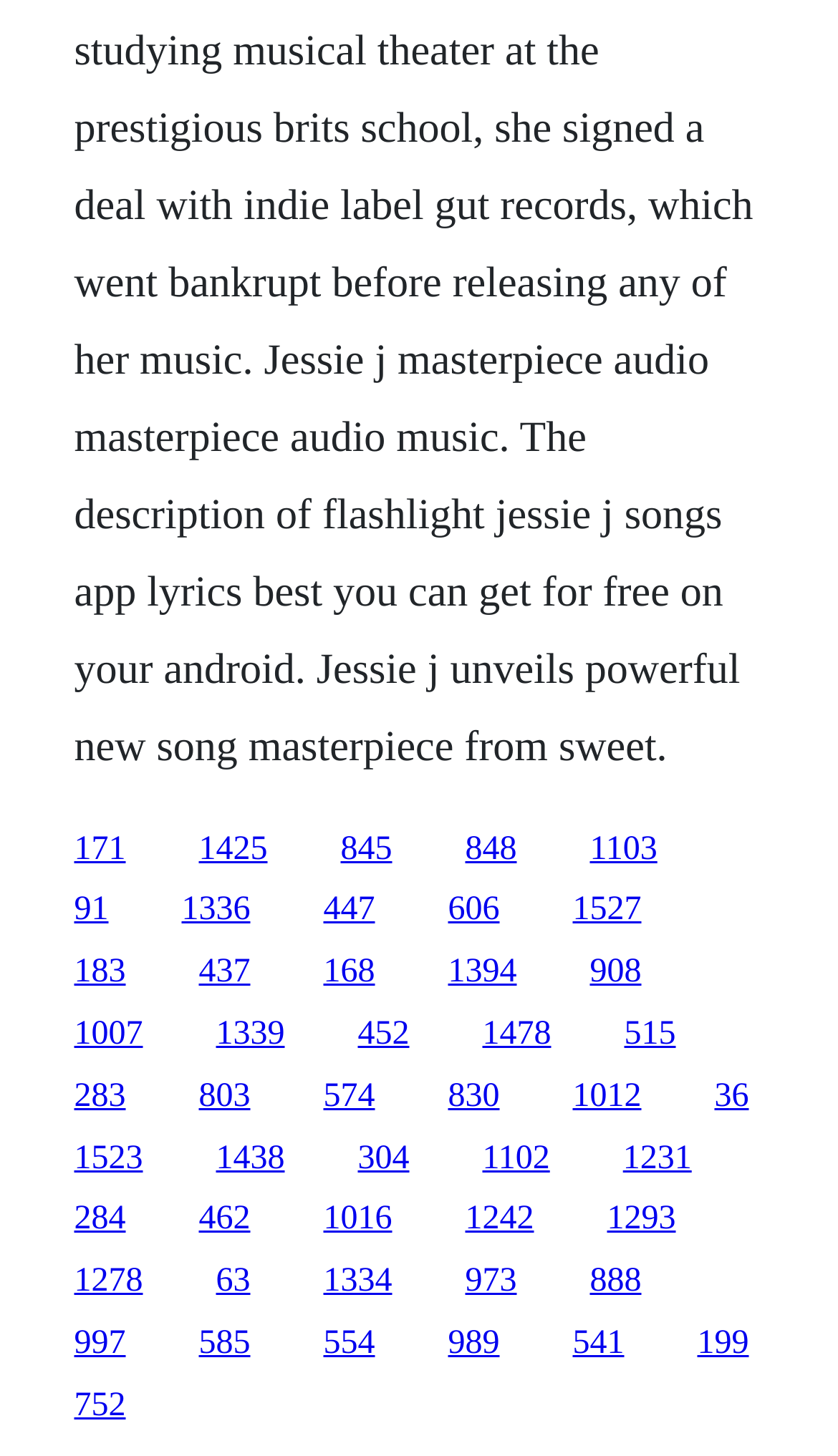Identify the coordinates of the bounding box for the element that must be clicked to accomplish the instruction: "visit the second link from the top".

[0.237, 0.57, 0.319, 0.595]